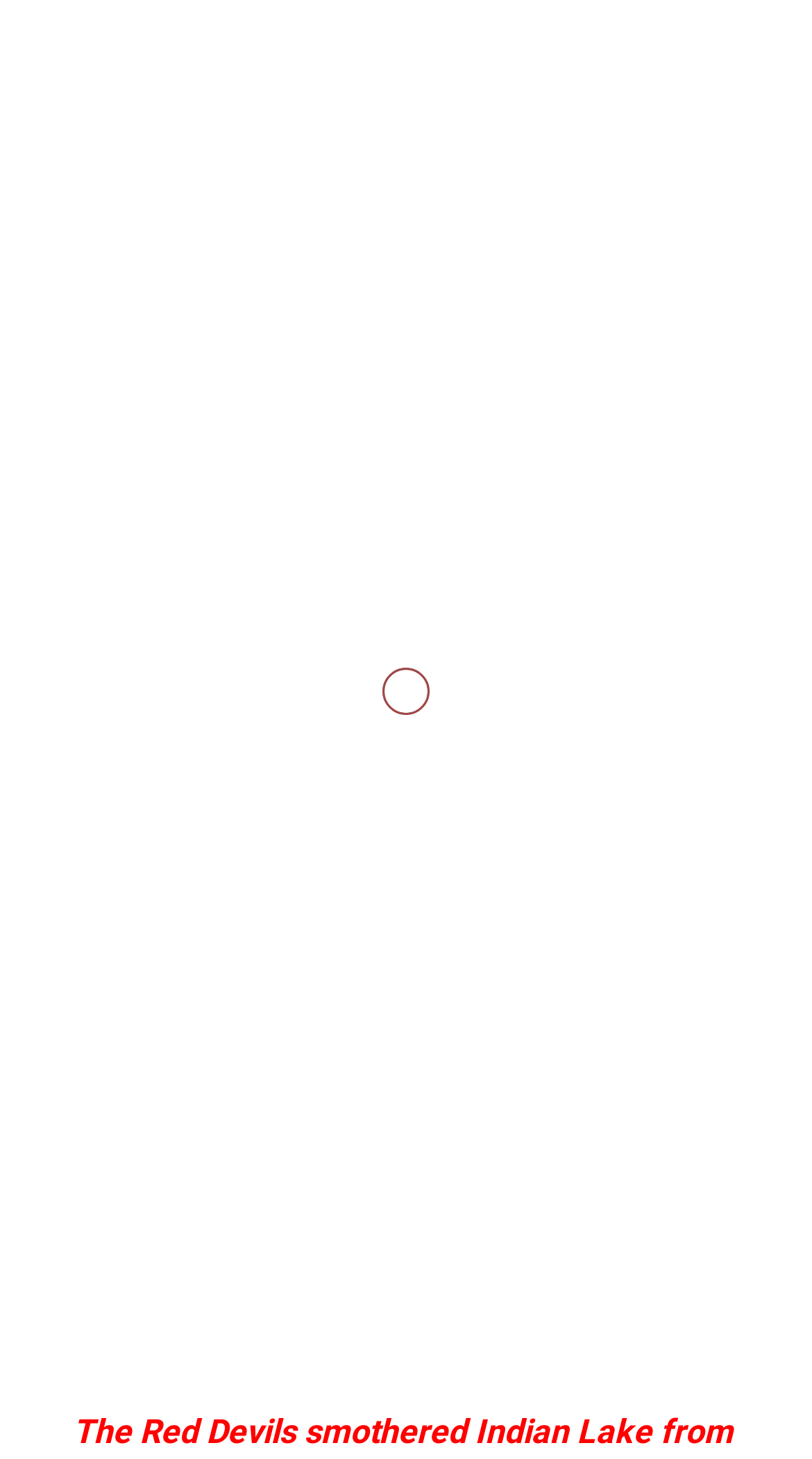What is the date of publication?
Based on the image, answer the question with a single word or brief phrase.

WEDNESDAY, 20 JANUARY 2016